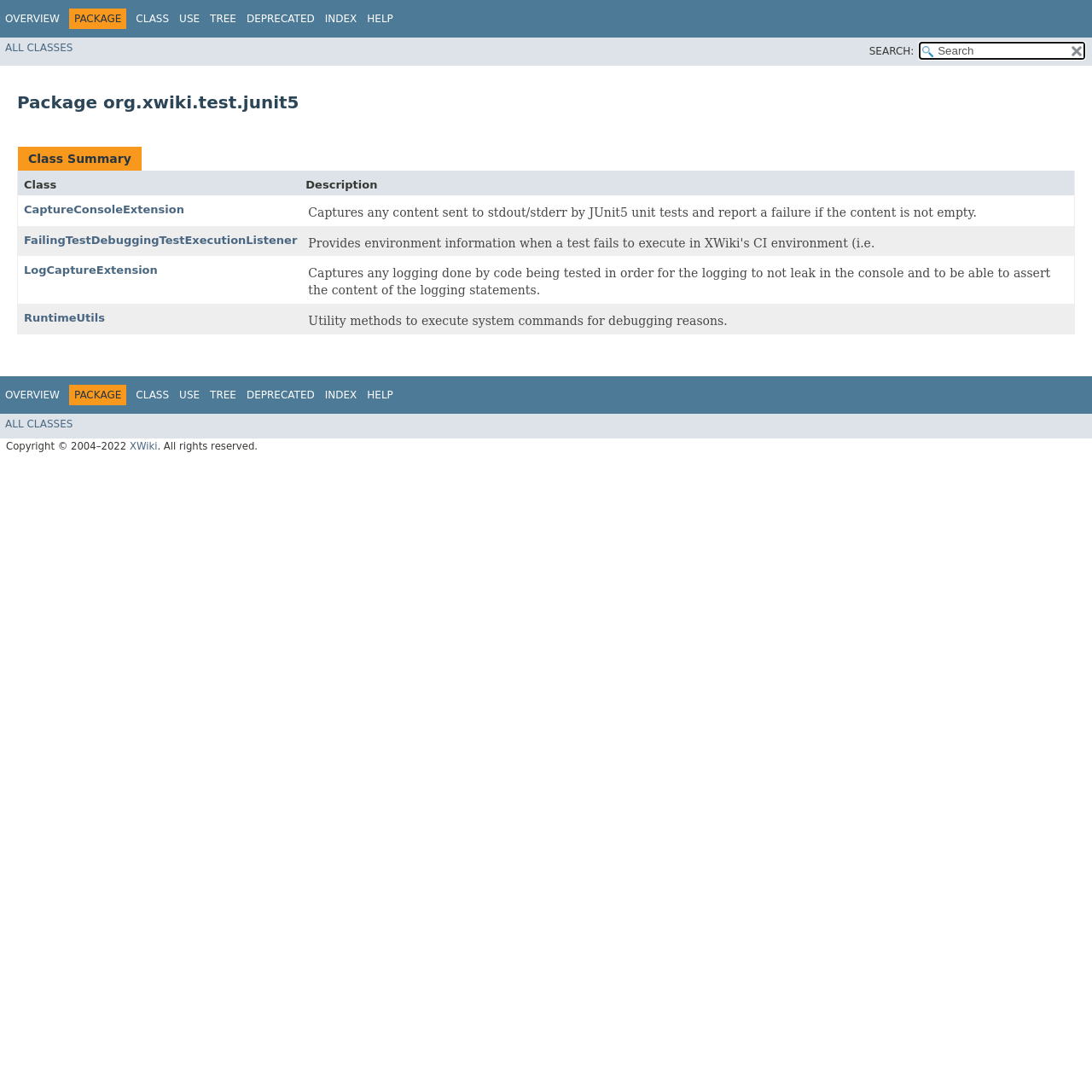Use a single word or phrase to answer the question:
What is the copyright year range?

2004-2022